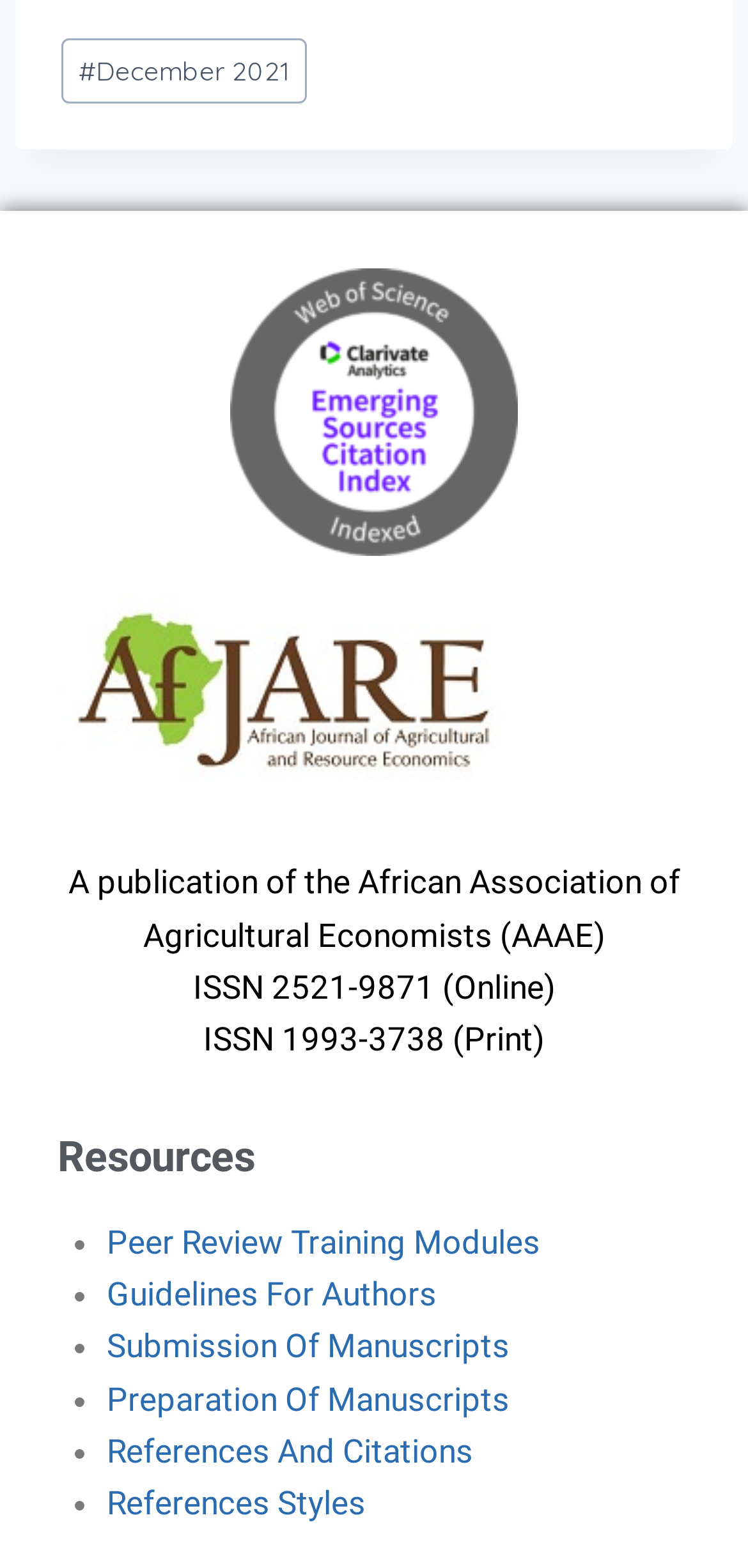What is the ISSN number for online publications?
Use the information from the image to give a detailed answer to the question.

The ISSN number for online publications can be found in the static text element 'ISSN 2521-9871 (Online)' which is located at the top of the webpage.